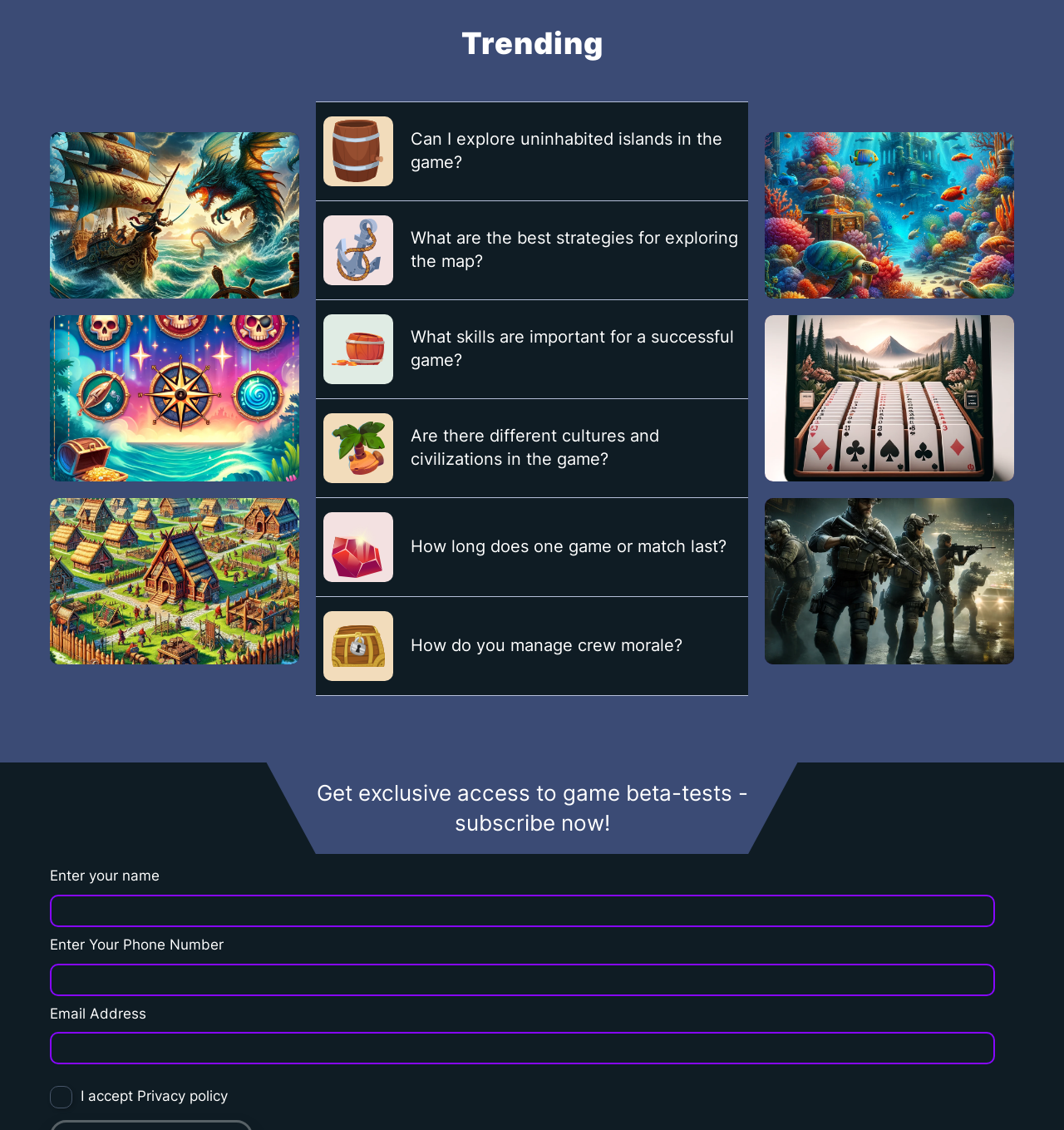How many games are featured on this webpage?
Based on the screenshot, give a detailed explanation to answer the question.

There are five games featured on this webpage, each with its own image, link, and description. The games are Rum & Gun Strategy, Treasures Winner of the Mystic Sea, Clash Level Of Vikings, Treasures Rival of the Sea, and Solitaire Gameplay.